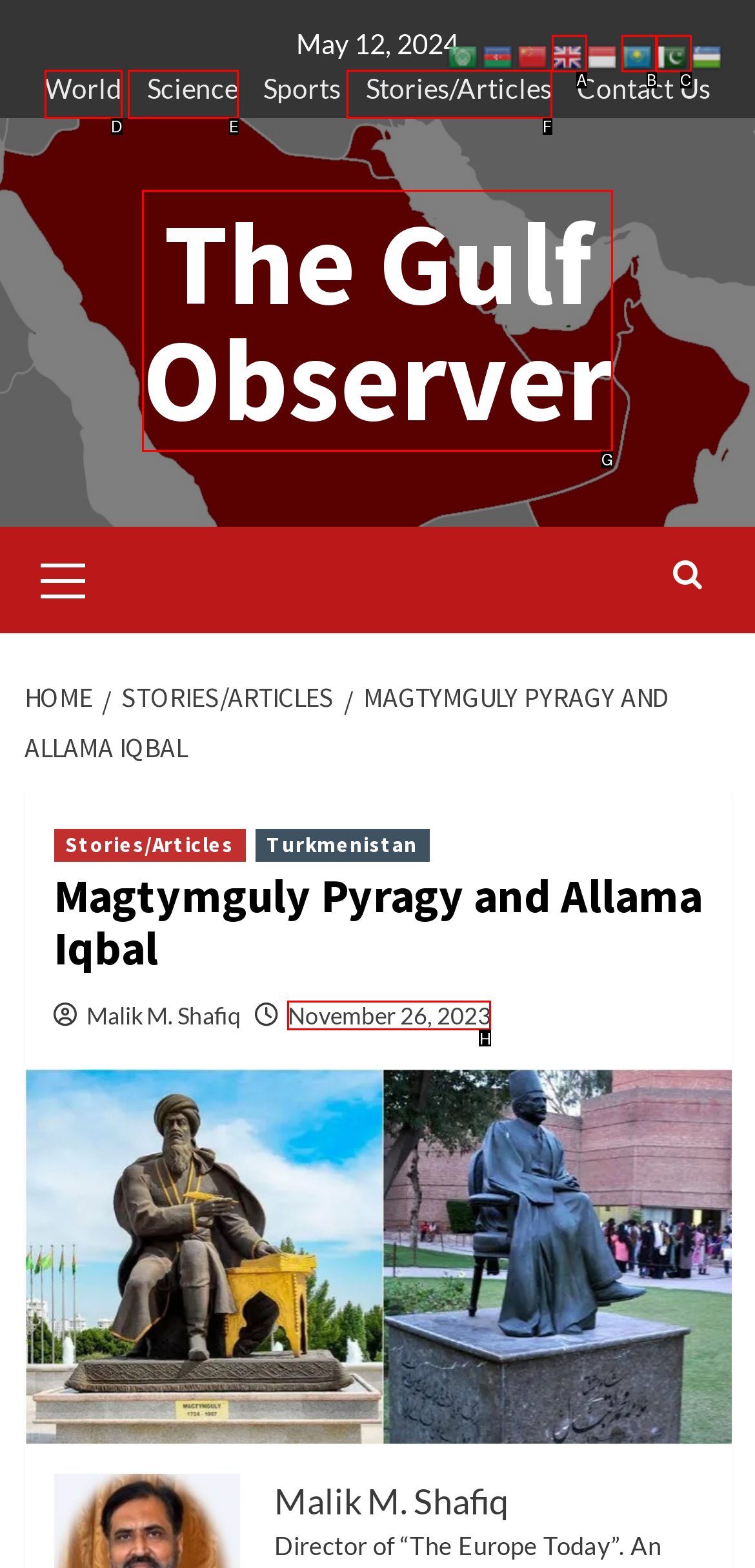Choose the letter that best represents the description: title="English". Answer with the letter of the selected choice directly.

A